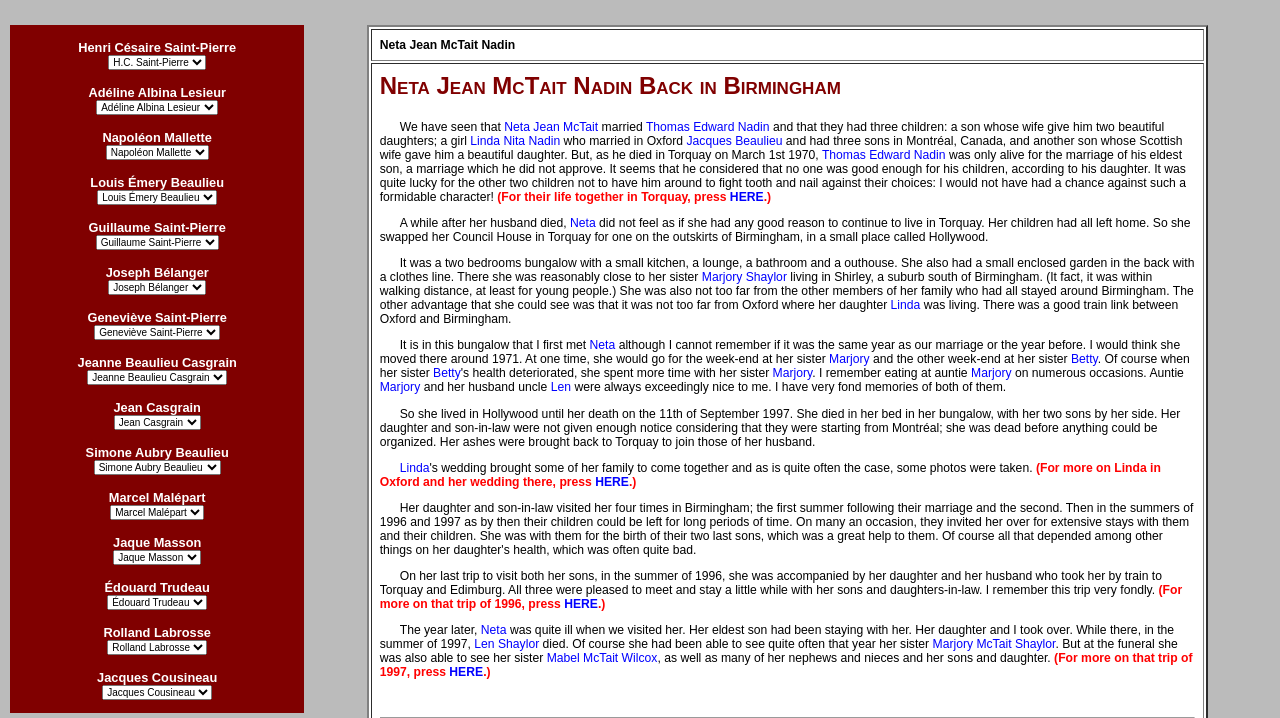Reply to the question with a brief word or phrase: How many sons does Neta have?

Two